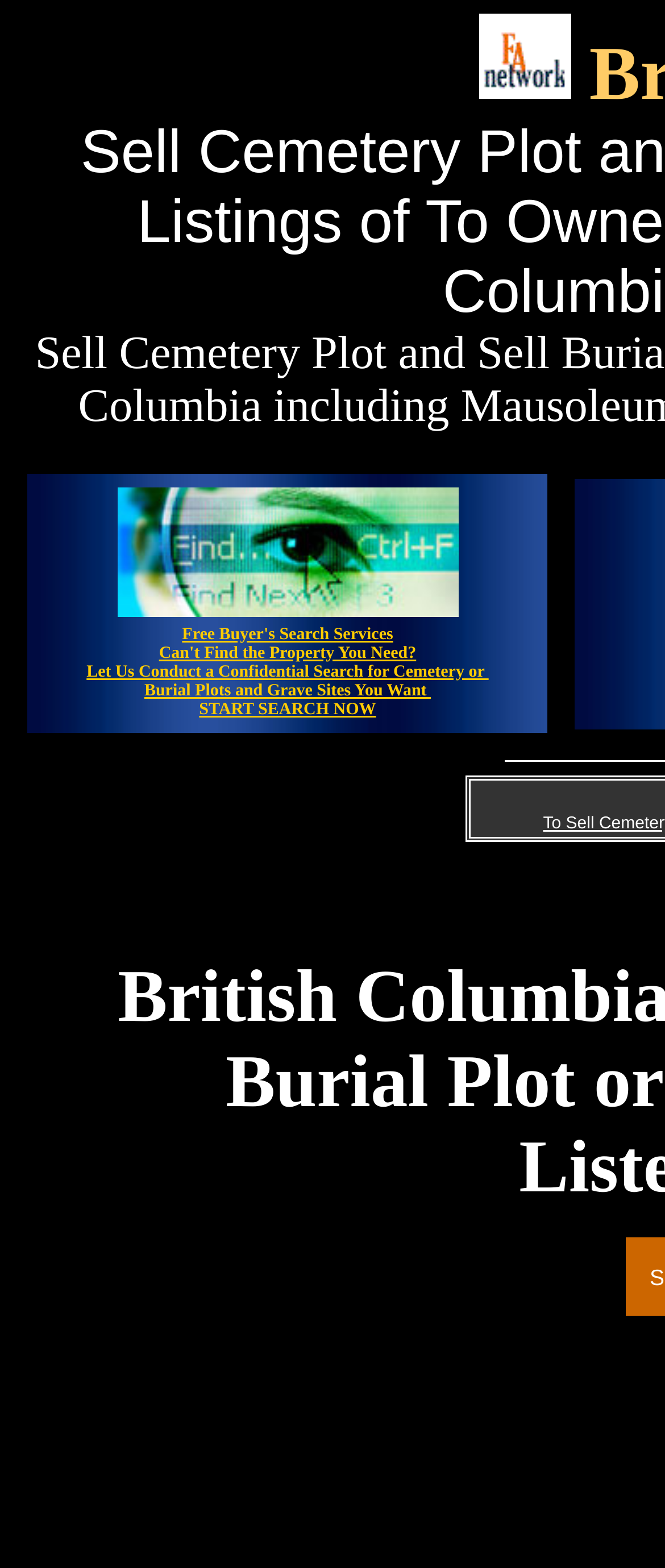Provide a short answer using a single word or phrase for the following question: 
What is the main function of this webpage?

Sell cemetery plots